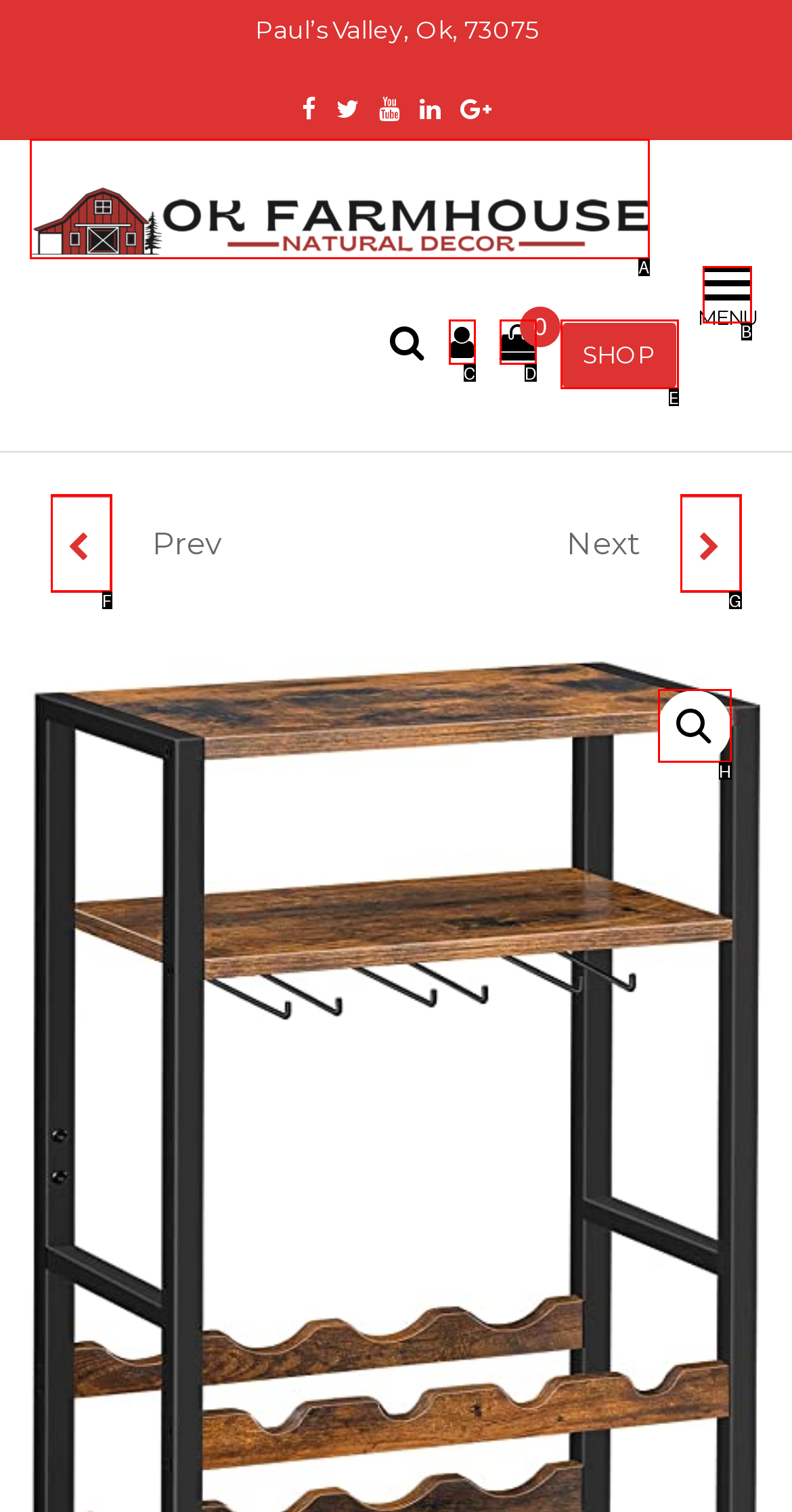Select the UI element that should be clicked to execute the following task: View Oklahoma Farmhouse Decor
Provide the letter of the correct choice from the given options.

A